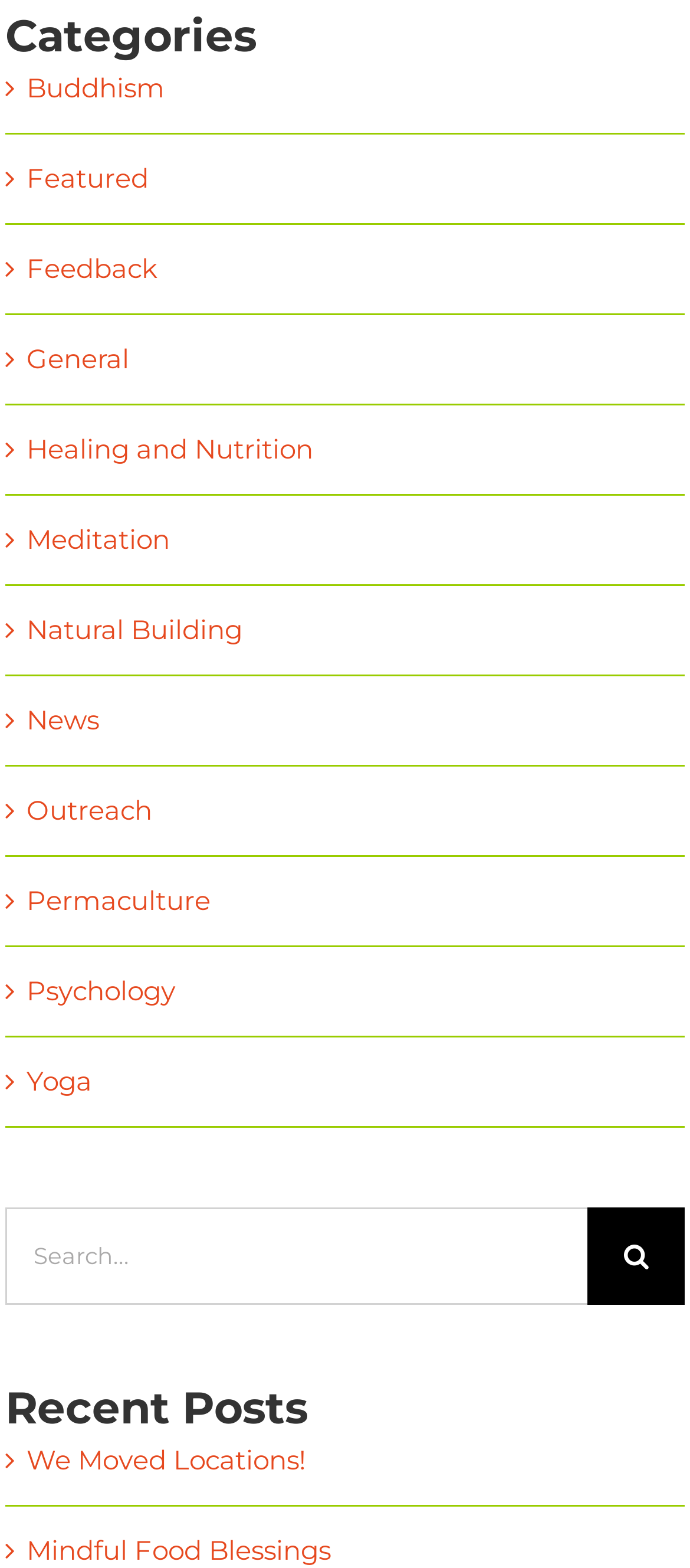Please predict the bounding box coordinates of the element's region where a click is necessary to complete the following instruction: "Click on the Meditation link". The coordinates should be represented by four float numbers between 0 and 1, i.e., [left, top, right, bottom].

[0.038, 0.327, 0.967, 0.361]